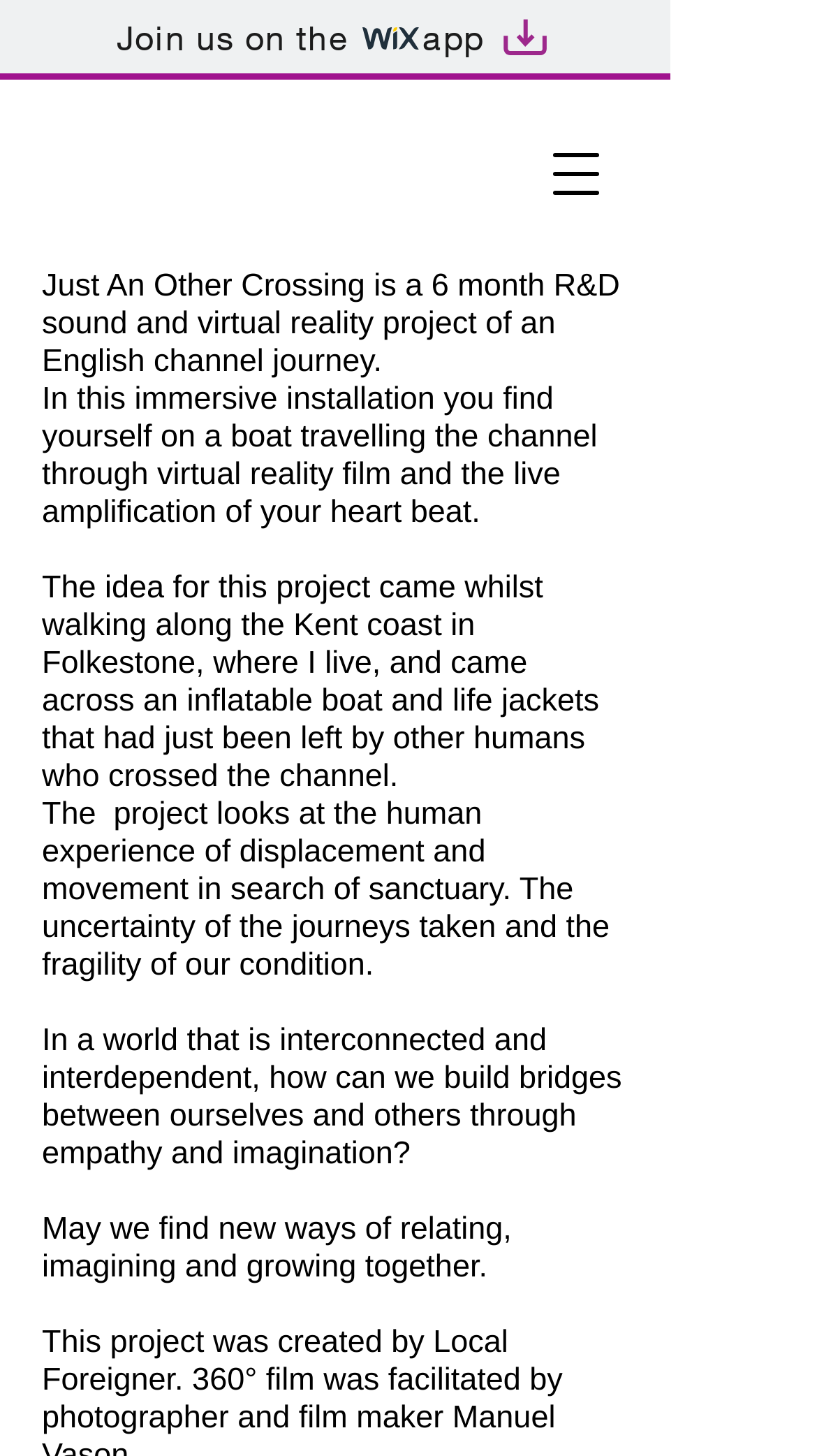Return the bounding box coordinates of the UI element that corresponds to this description: "aria-label="Open navigation menu"". The coordinates must be given as four float numbers in the range of 0 and 1, [left, top, right, bottom].

[0.641, 0.083, 0.769, 0.155]